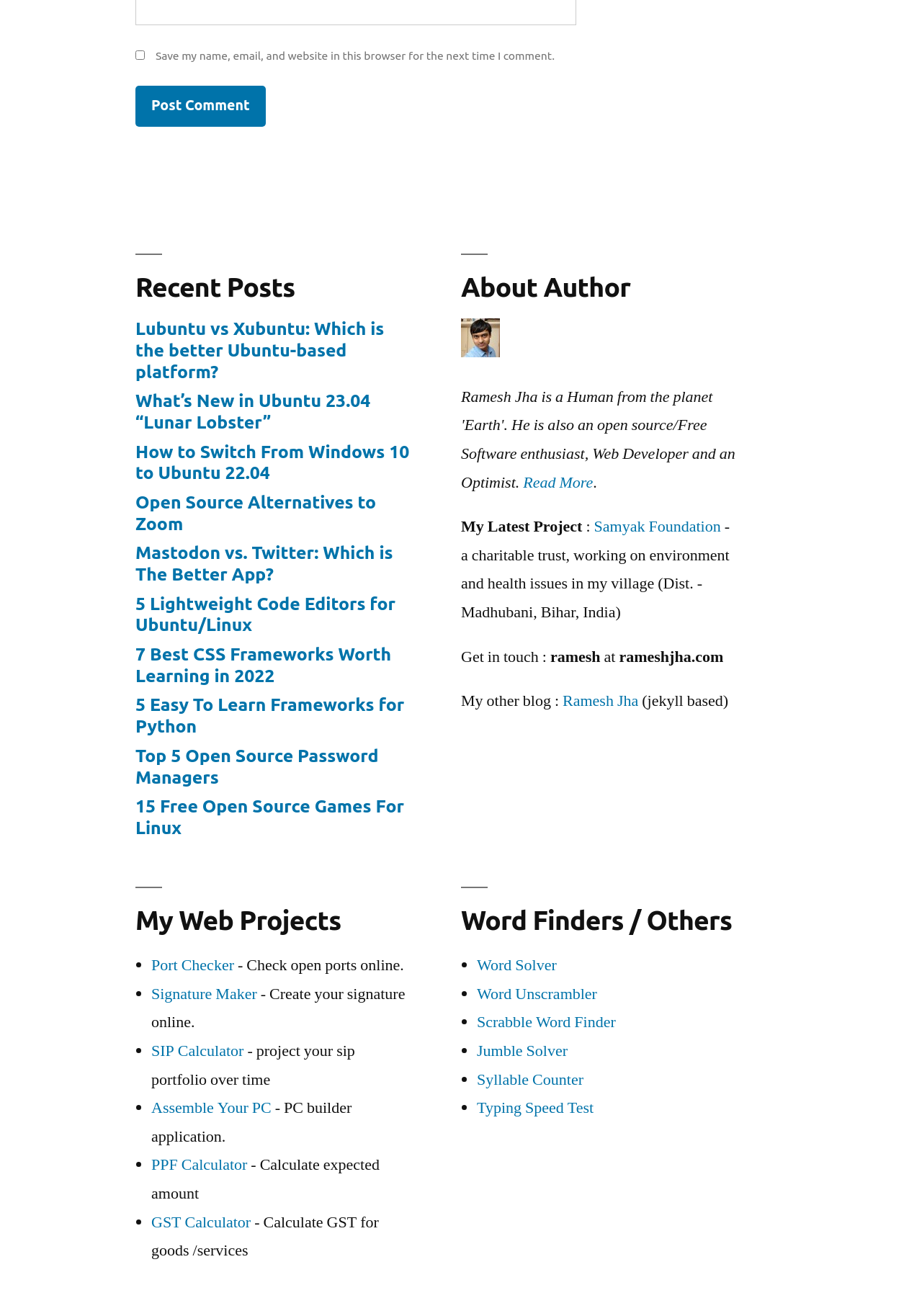Find the bounding box coordinates for the element that must be clicked to complete the instruction: "Check the Port Checker tool". The coordinates should be four float numbers between 0 and 1, indicated as [left, top, right, bottom].

[0.164, 0.726, 0.254, 0.741]